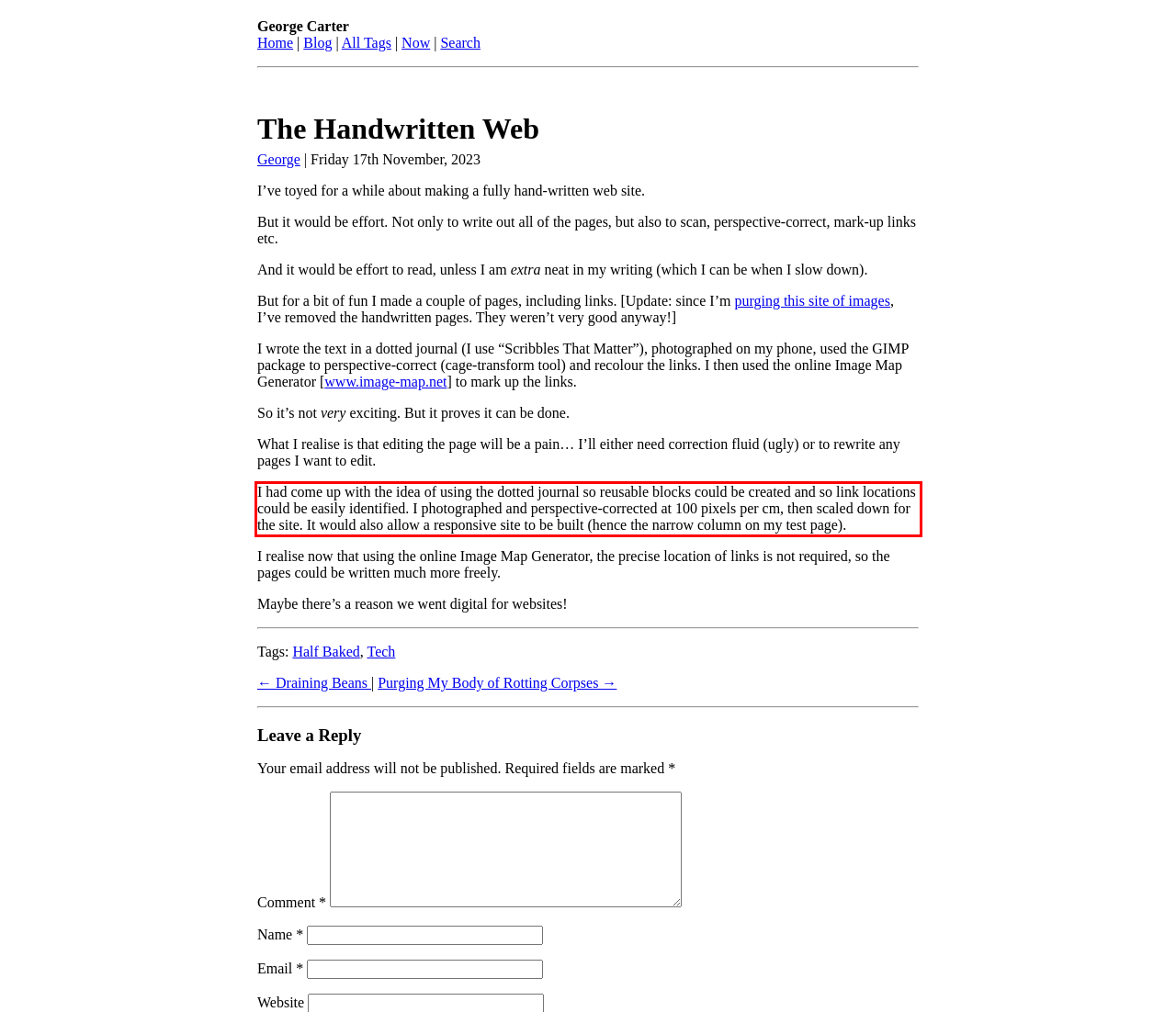Examine the screenshot of the webpage, locate the red bounding box, and generate the text contained within it.

I had come up with the idea of using the dotted journal so reusable blocks could be created and so link locations could be easily identified. I photographed and perspective-corrected at 100 pixels per cm, then scaled down for the site. It would also allow a responsive site to be built (hence the narrow column on my test page).